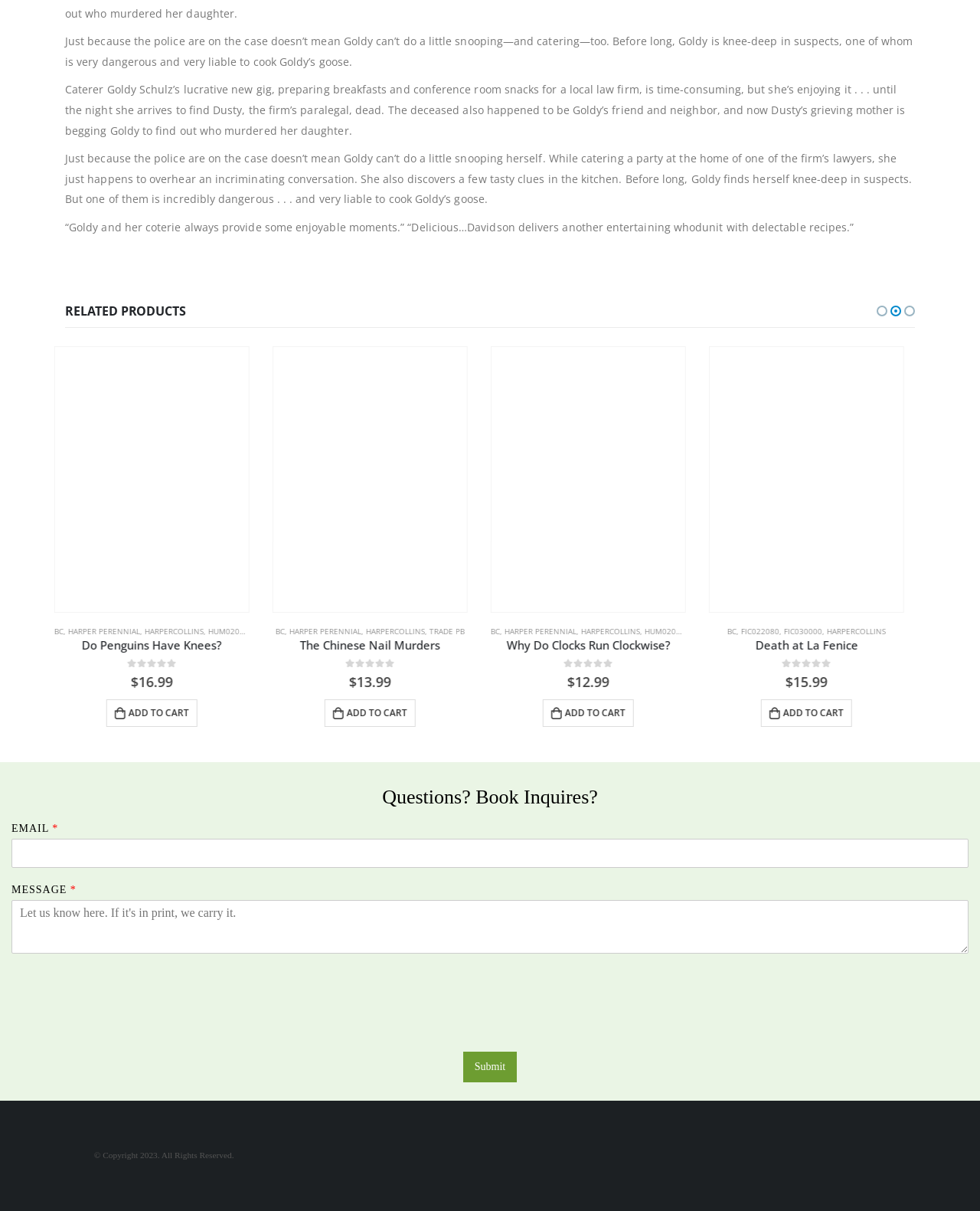Pinpoint the bounding box coordinates of the element that must be clicked to accomplish the following instruction: "Click the 'Add to cart: “Living Well with Hypothyroidism Rev Ed”' button". The coordinates should be in the format of four float numbers between 0 and 1, i.e., [left, top, right, bottom].

[0.565, 0.578, 0.658, 0.6]